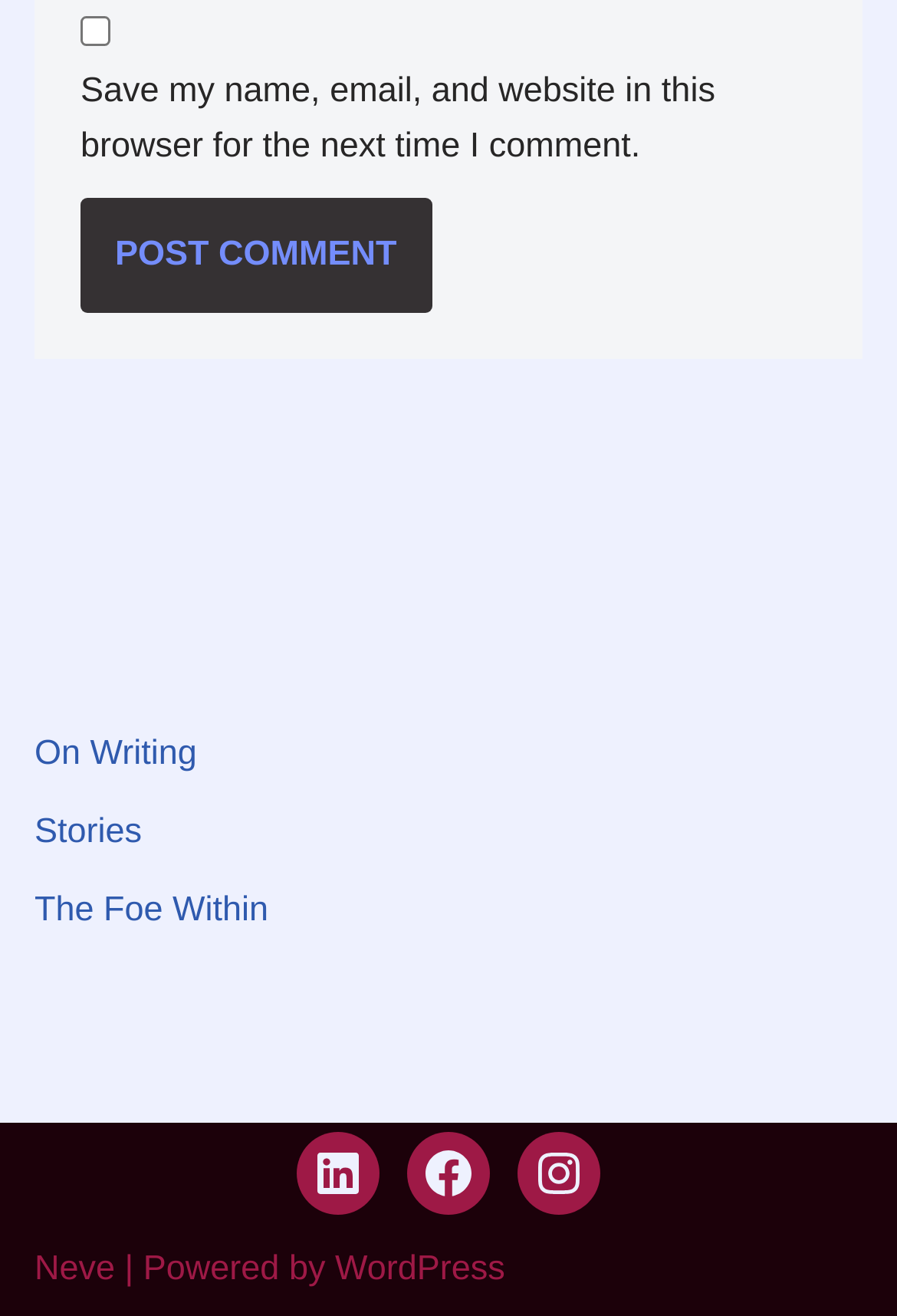Provide your answer in a single word or phrase: 
What is the purpose of the checkbox?

Save comment info